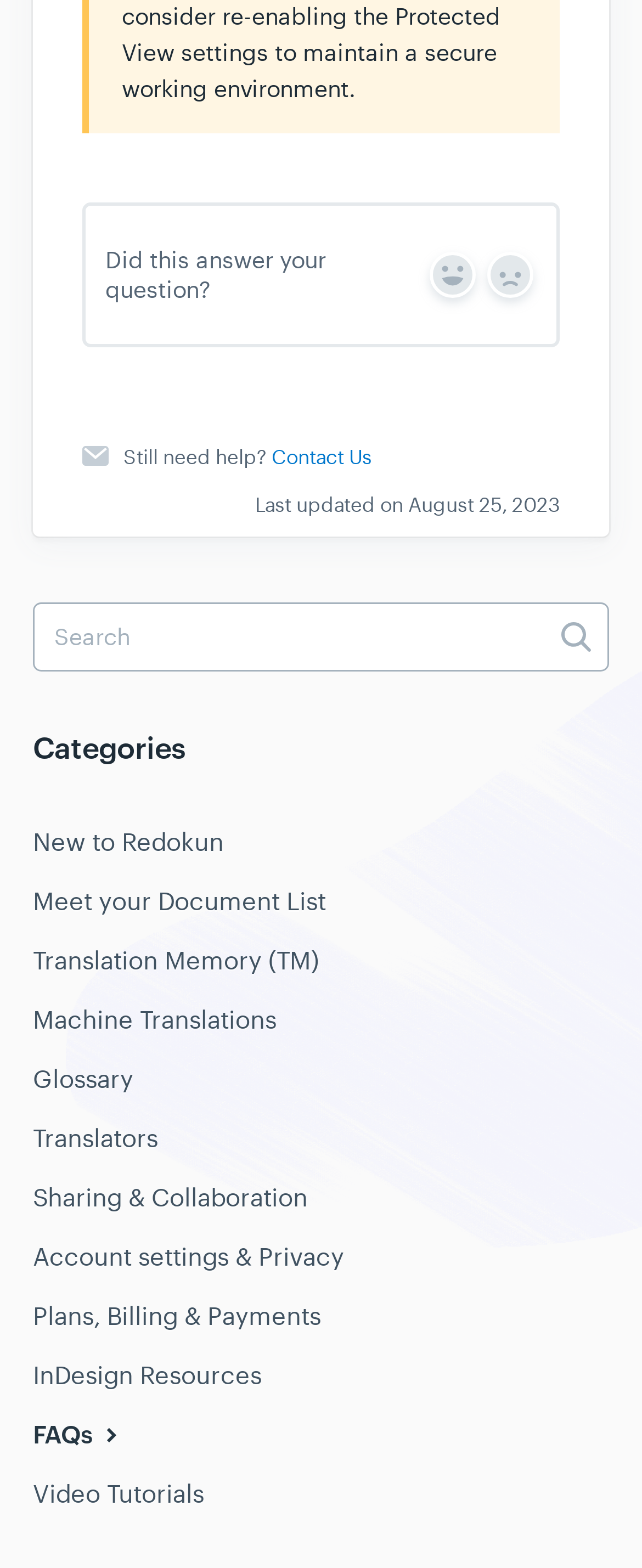Find the bounding box coordinates of the element I should click to carry out the following instruction: "Contact Us".

[0.423, 0.283, 0.579, 0.301]